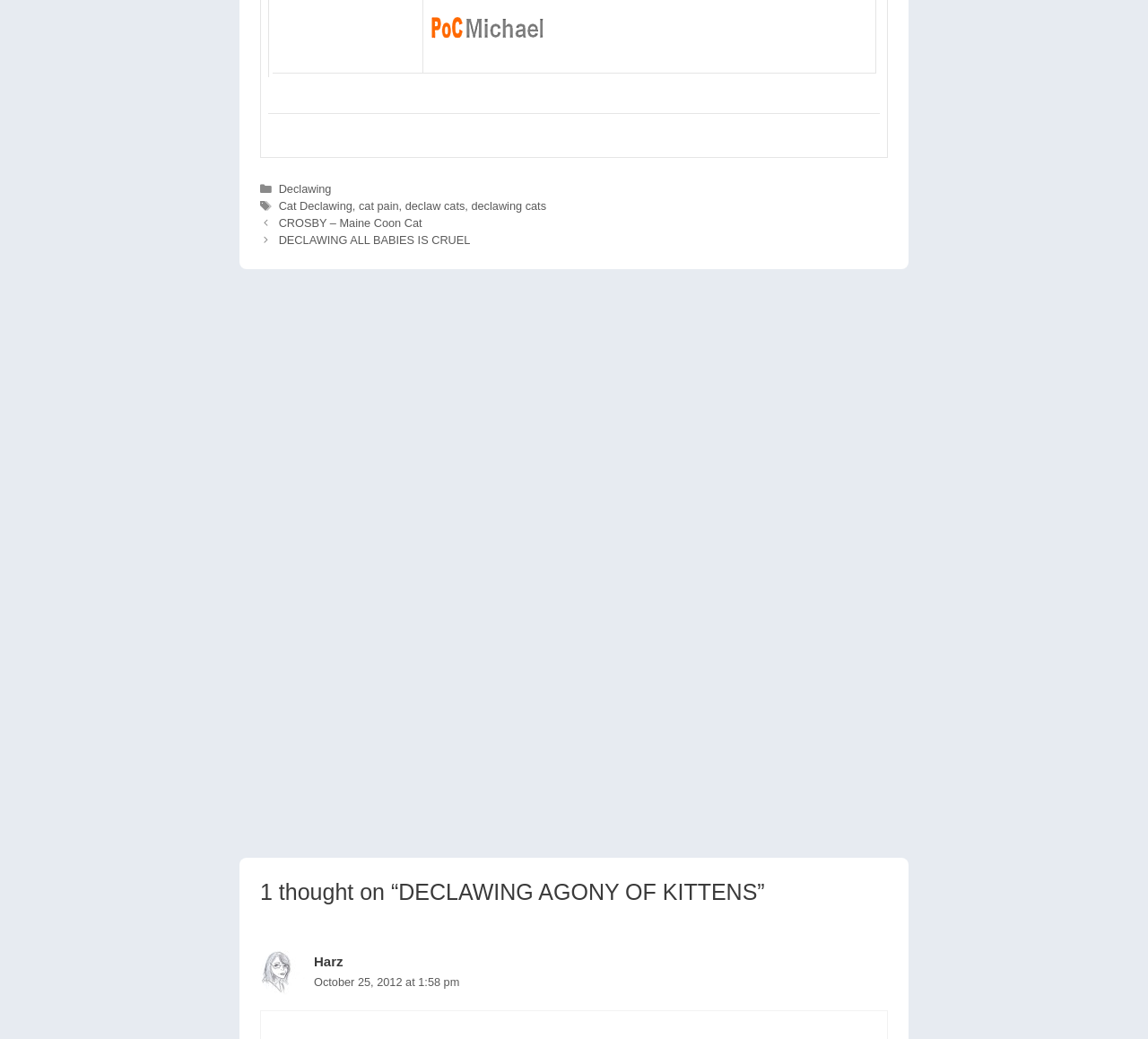Provide the bounding box coordinates of the HTML element this sentence describes: "Declawing". The bounding box coordinates consist of four float numbers between 0 and 1, i.e., [left, top, right, bottom].

[0.243, 0.152, 0.289, 0.165]